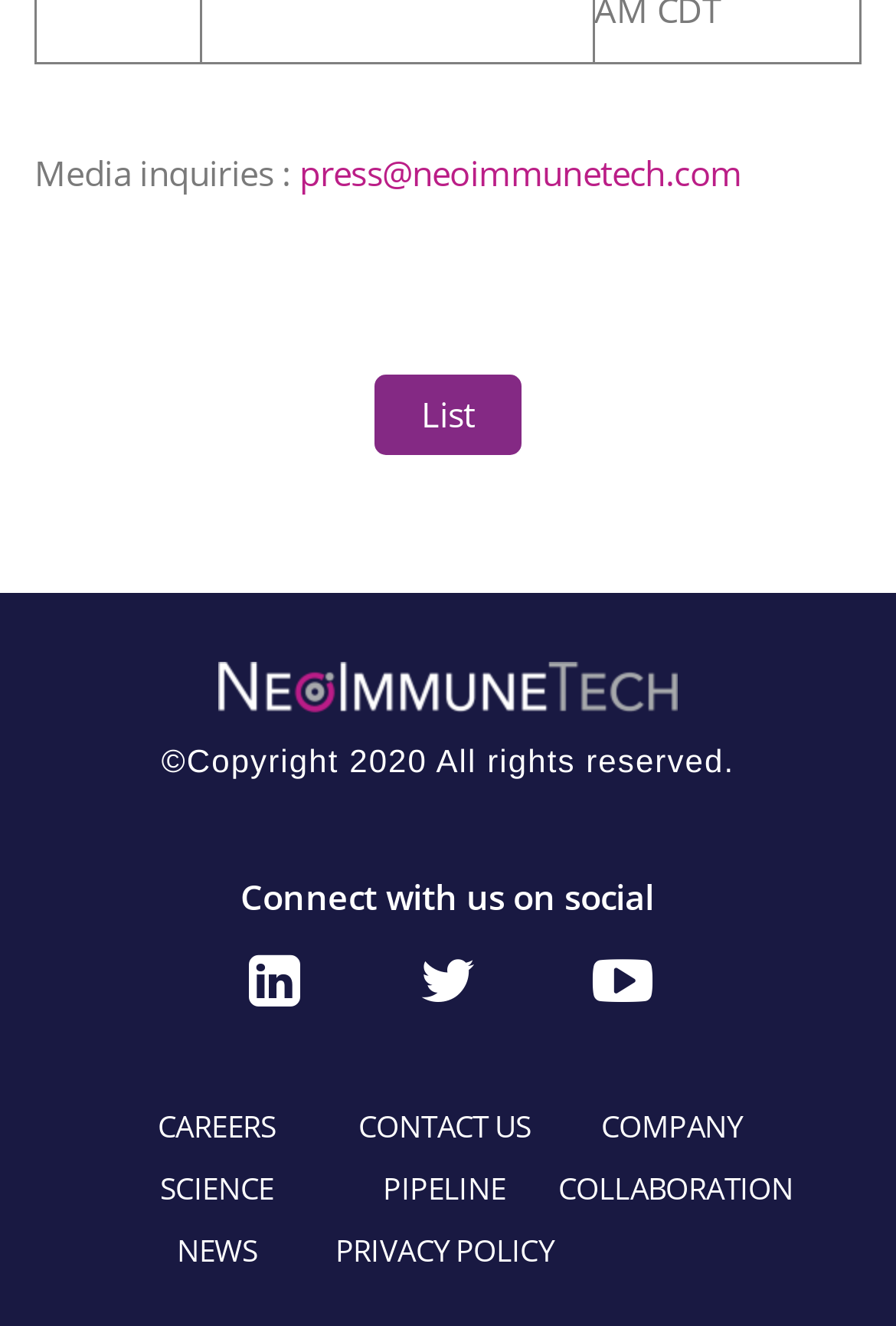What is the year of copyright?
Look at the image and construct a detailed response to the question.

I looked at the text '©Copyright 2020 All rights reserved.' and found the year of copyright, which is 2020.